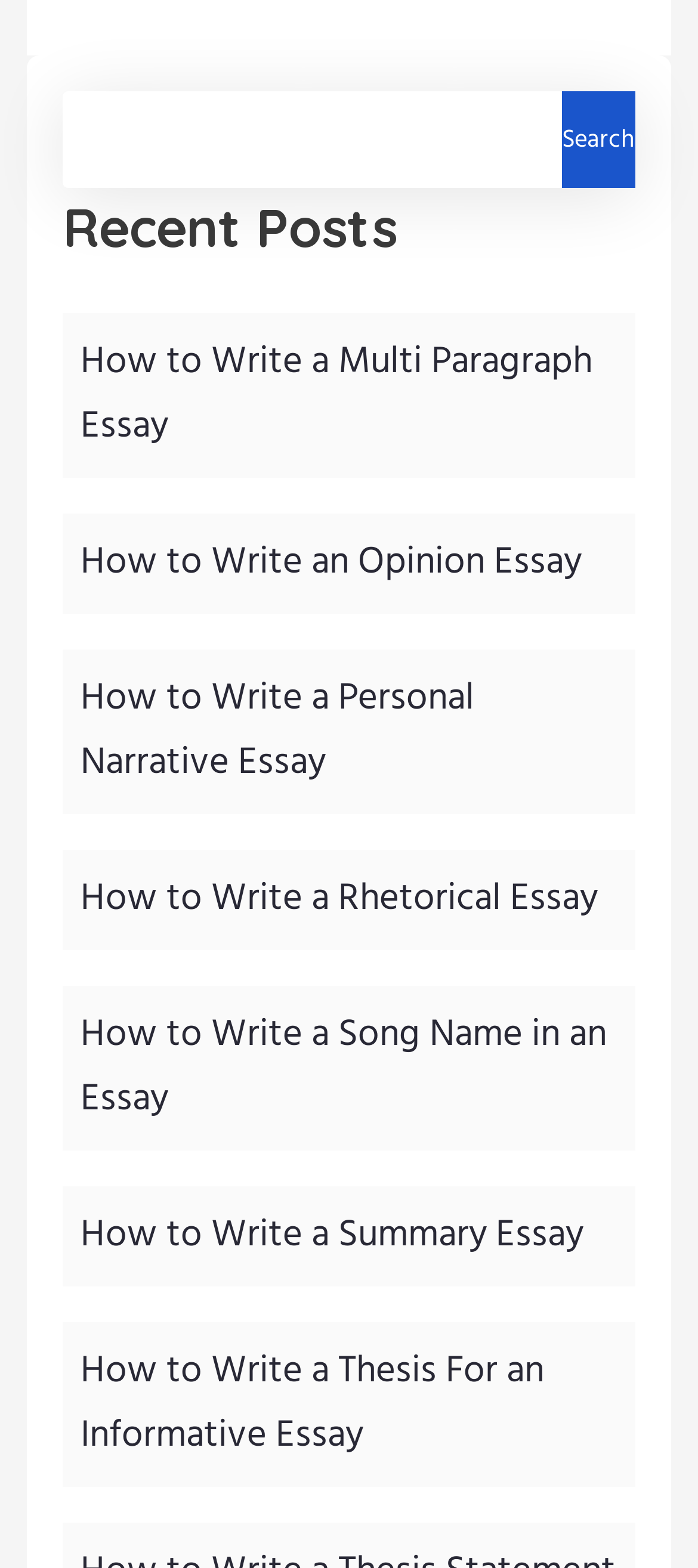Observe the image and answer the following question in detail: What is the purpose of the search box?

The search box is located at the top of the webpage, and it has a button labeled 'Search' next to it. This suggests that the user can input keywords or phrases to search for specific essays or topics, and the webpage will provide relevant results.